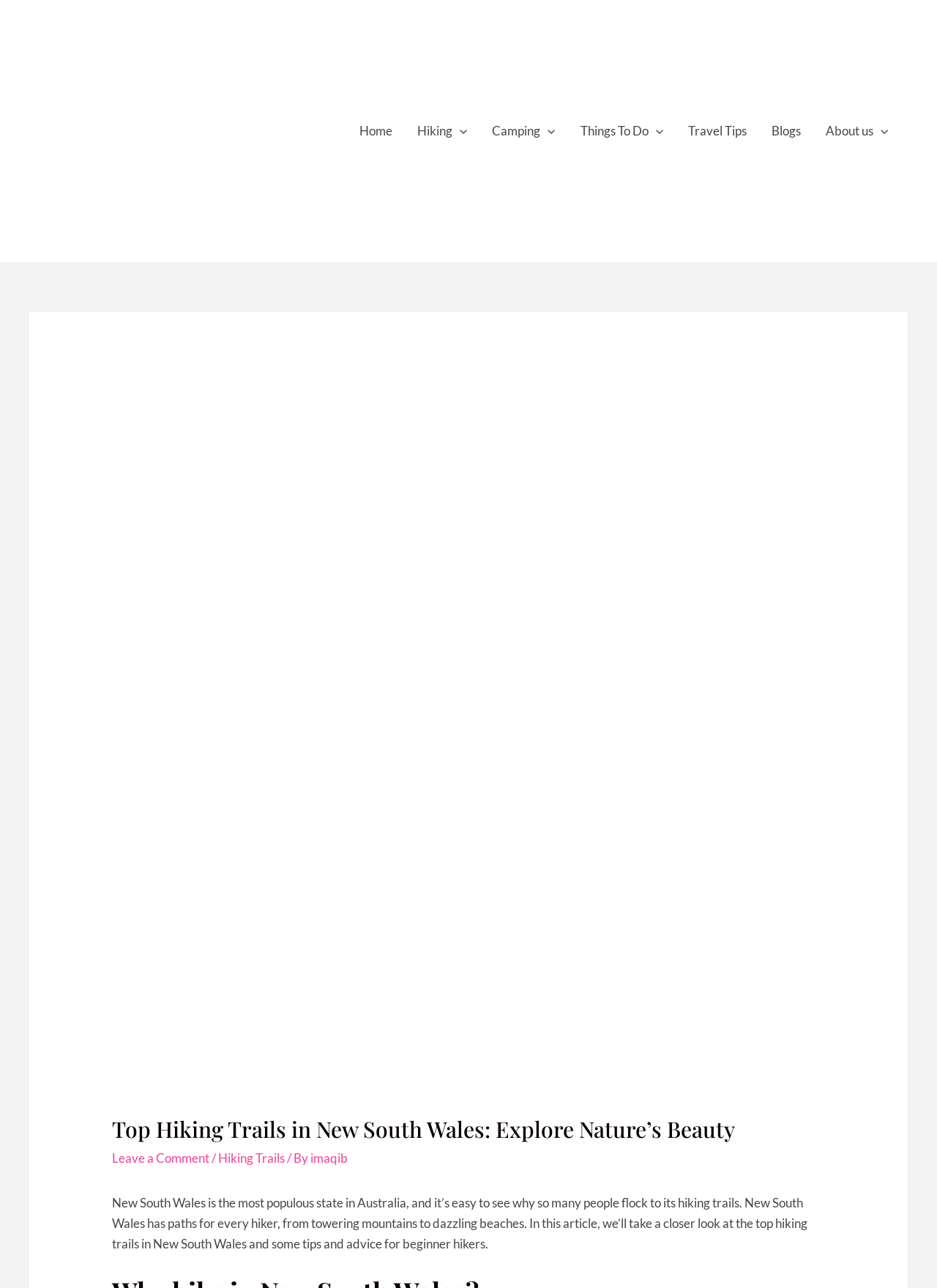Determine the bounding box for the UI element that matches this description: "parent_node: About us aria-label="Menu Toggle"".

[0.932, 0.082, 0.948, 0.122]